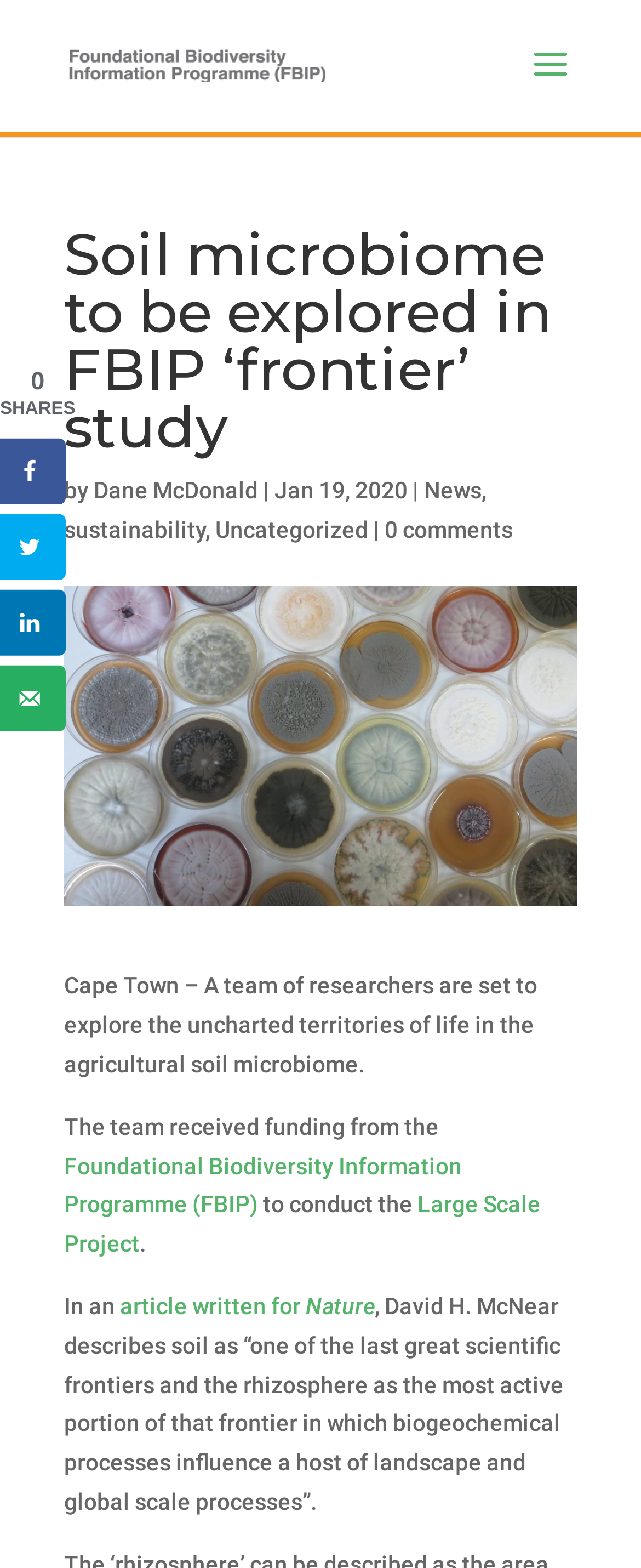Provide a one-word or brief phrase answer to the question:
What is the date of the article?

Jan 19, 2020